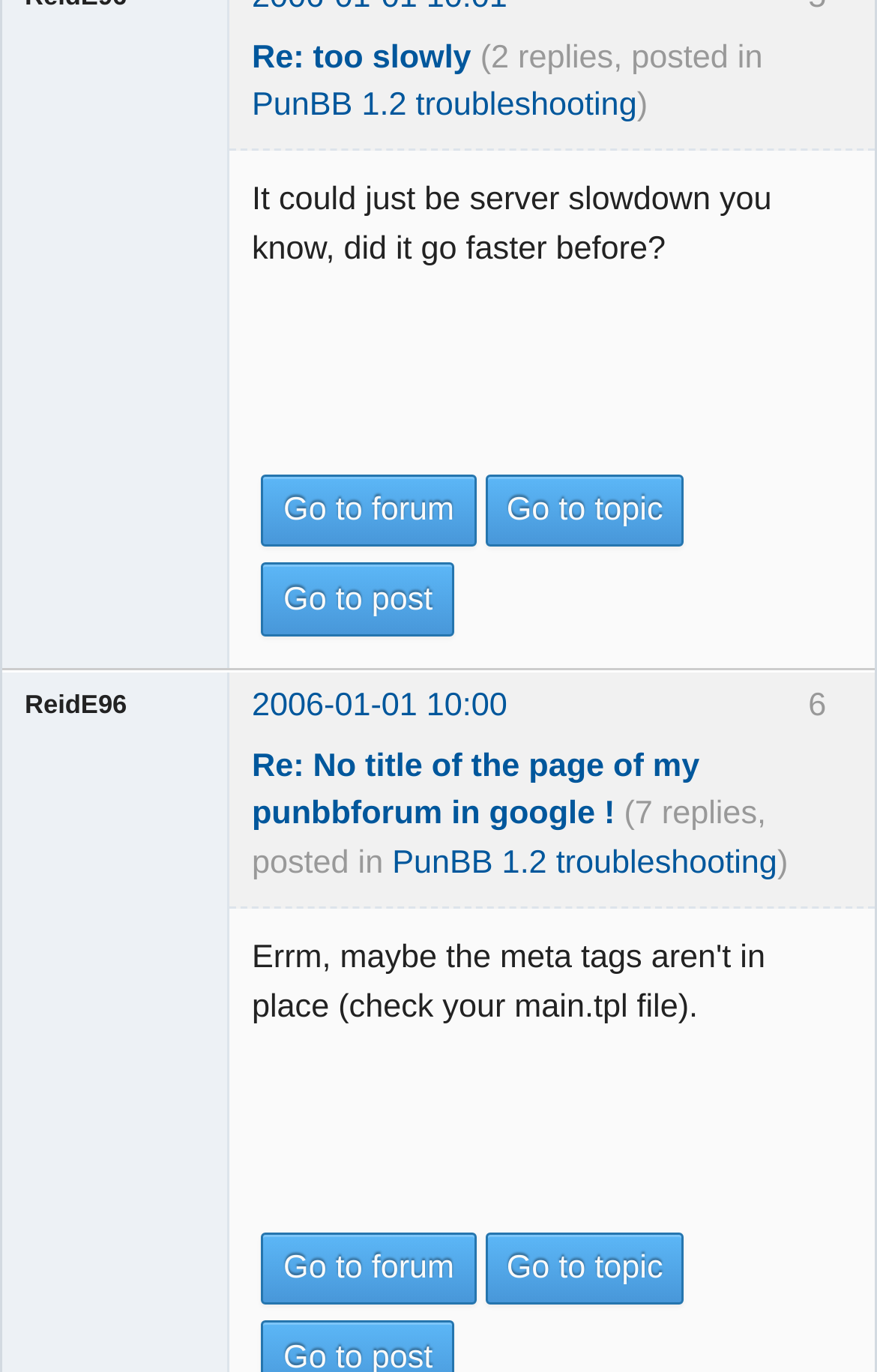How many links are there in the webpage?
Please give a detailed answer to the question using the information shown in the image.

I counted the number of links in the webpage and found that there are 9 links, including 'Re: too slowly', 'PunBB 1.2 troubleshooting', 'Go to forum', 'Go to topic', 'Go to post', and others.